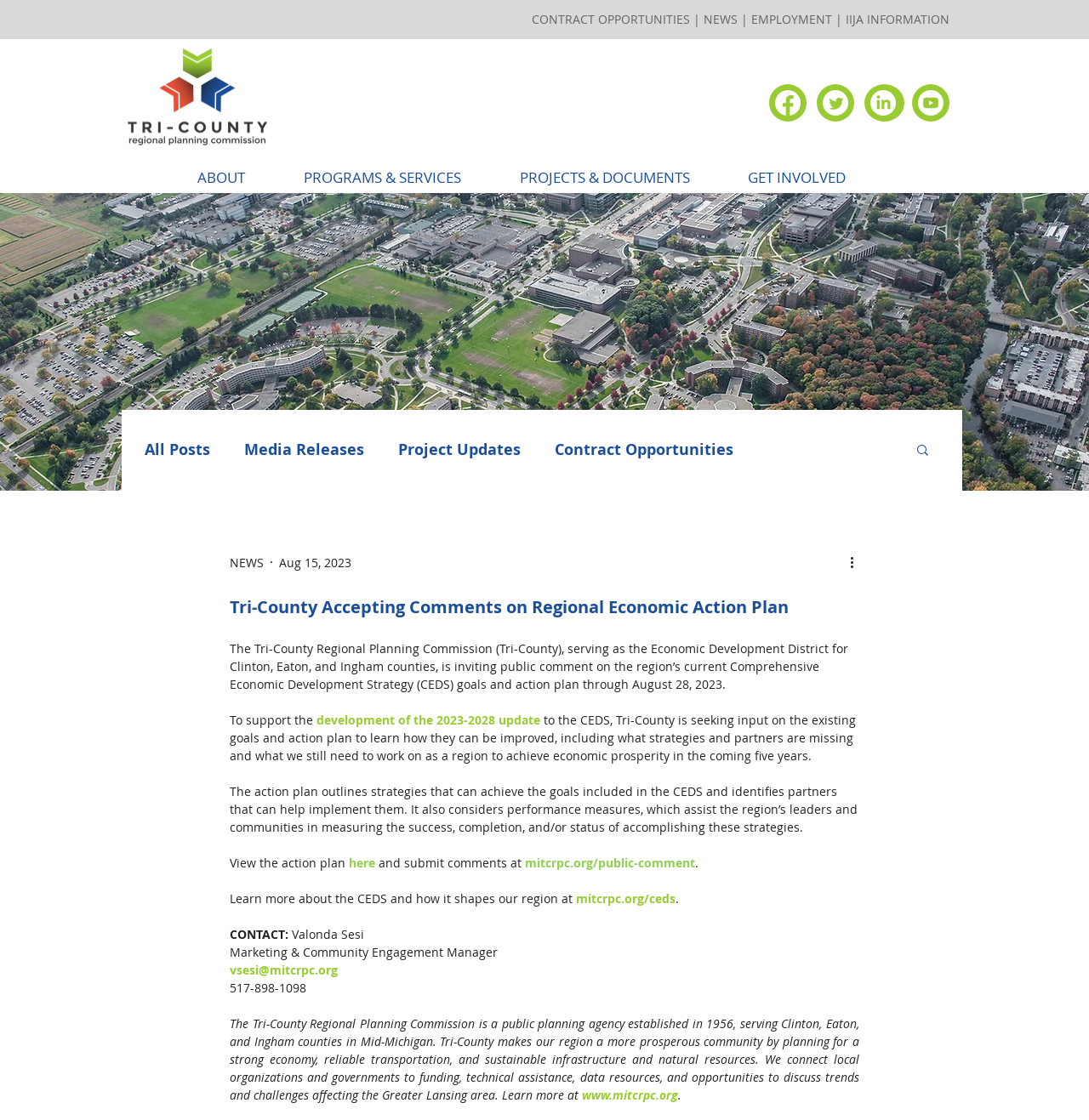What is the purpose of the CEDS action plan?
Based on the screenshot, provide your answer in one word or phrase.

To achieve economic prosperity